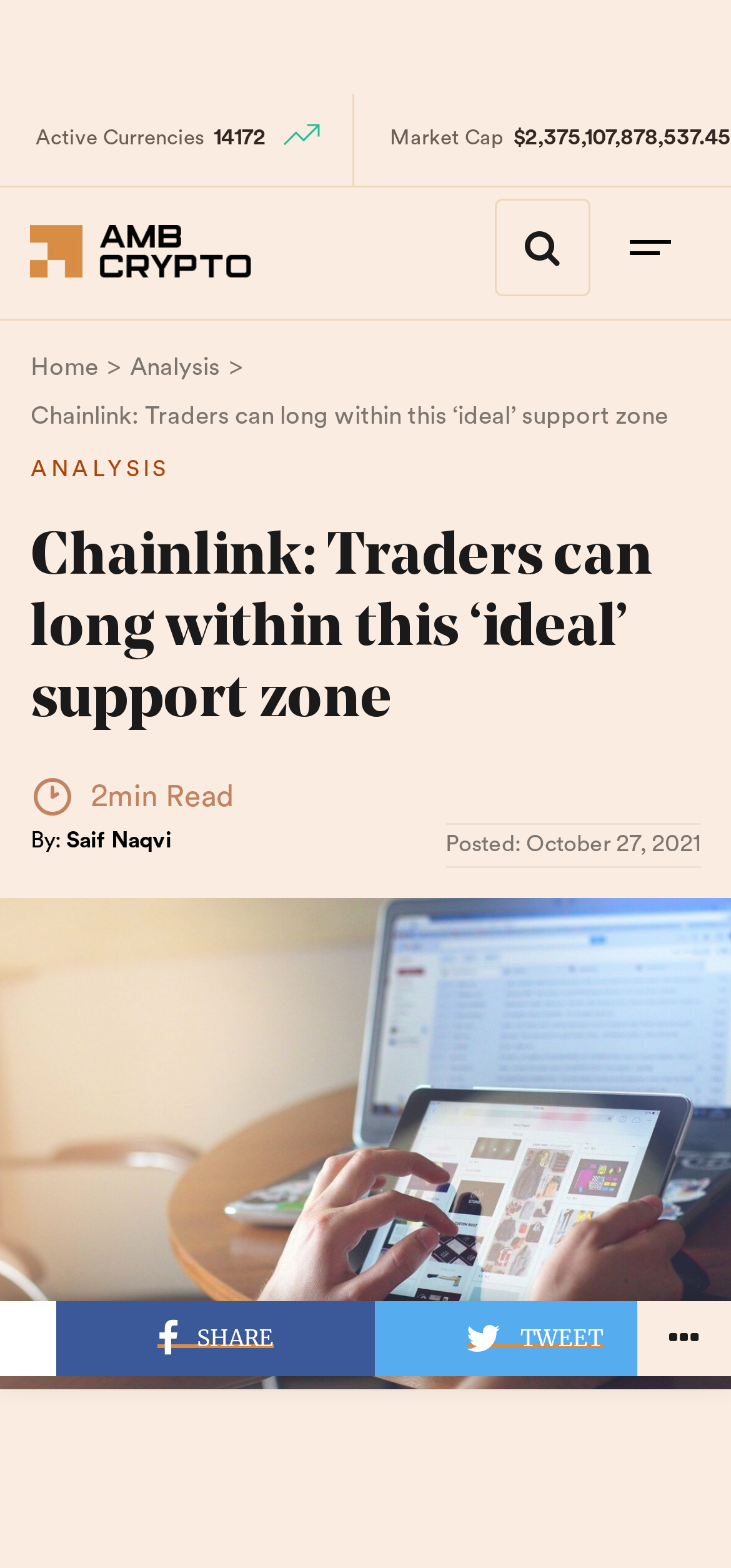Calculate the bounding box coordinates of the UI element given the description: "Tweet".

[0.637, 0.833, 0.824, 0.86]